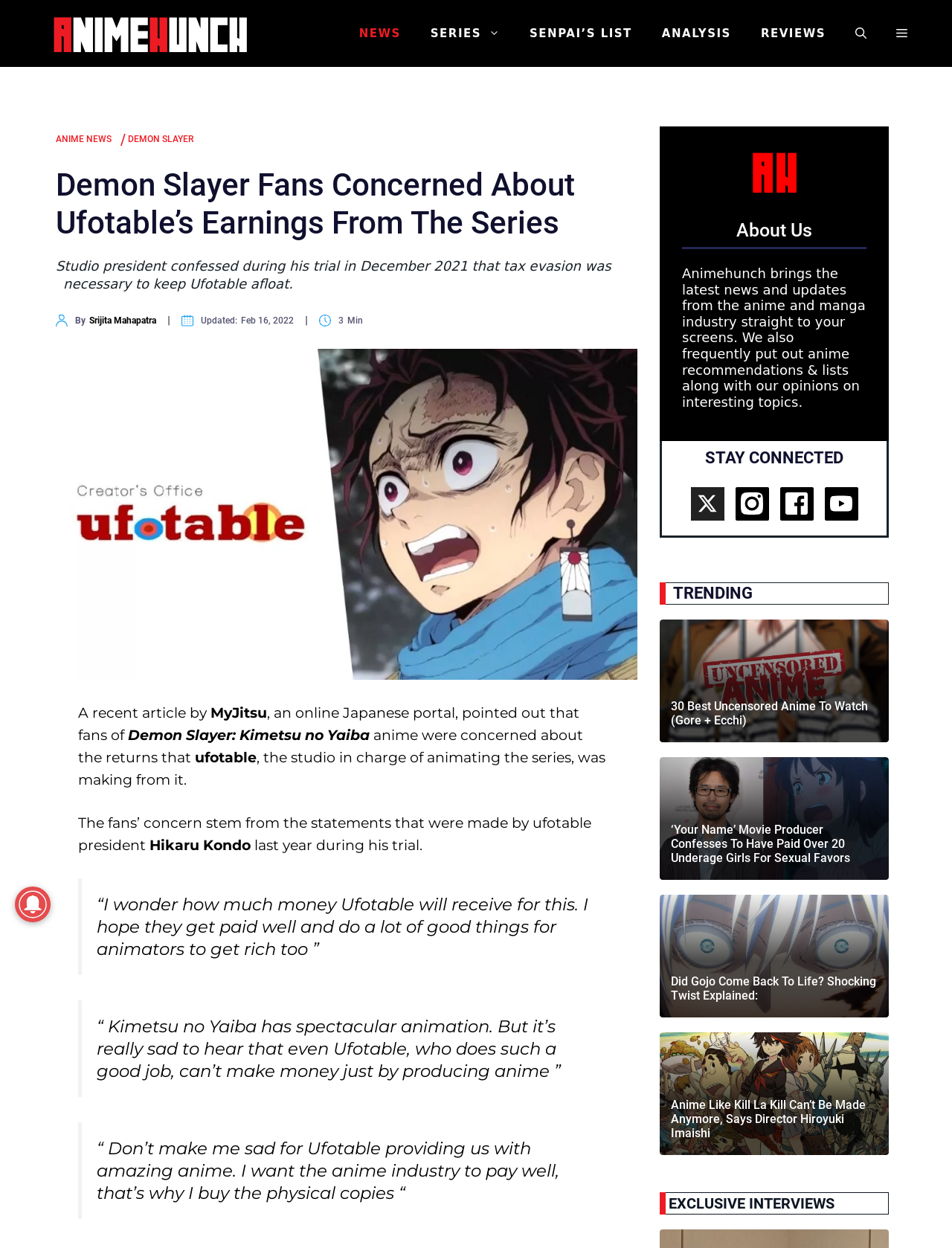Predict the bounding box coordinates of the area that should be clicked to accomplish the following instruction: "Visit the 'About Us' page". The bounding box coordinates should consist of four float numbers between 0 and 1, i.e., [left, top, right, bottom].

[0.773, 0.176, 0.853, 0.193]